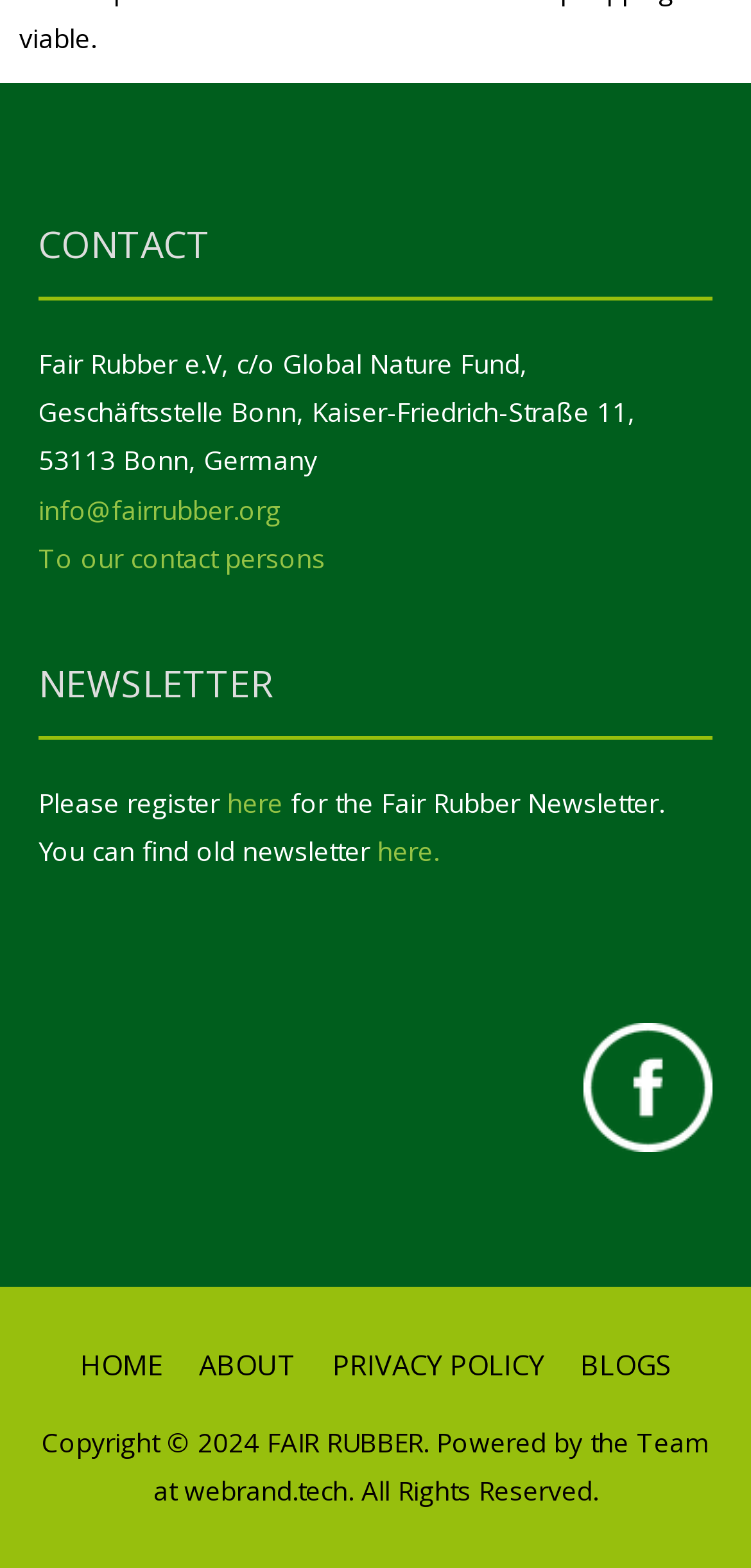Determine the bounding box for the described HTML element: "here.". Ensure the coordinates are four float numbers between 0 and 1 in the format [left, top, right, bottom].

[0.503, 0.531, 0.585, 0.554]